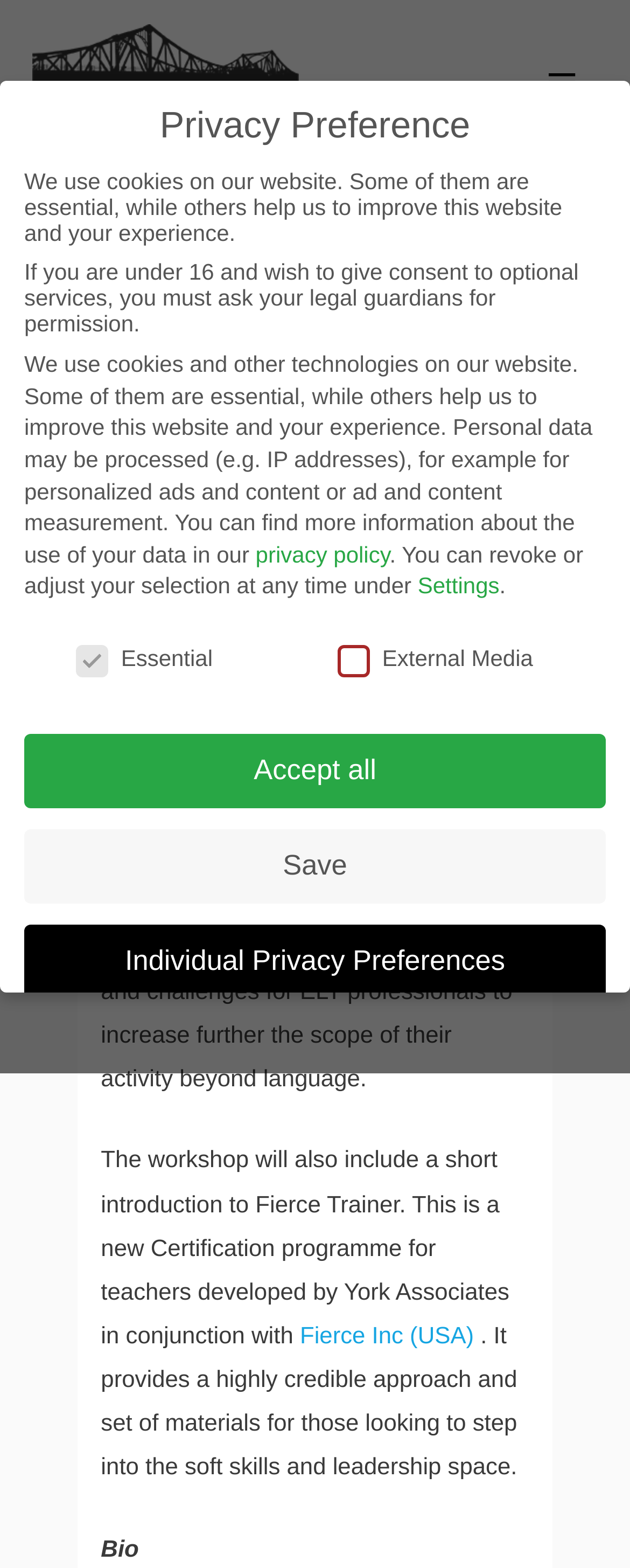Identify the bounding box coordinates of the section that should be clicked to achieve the task described: "View the 'About The Journal' page".

None